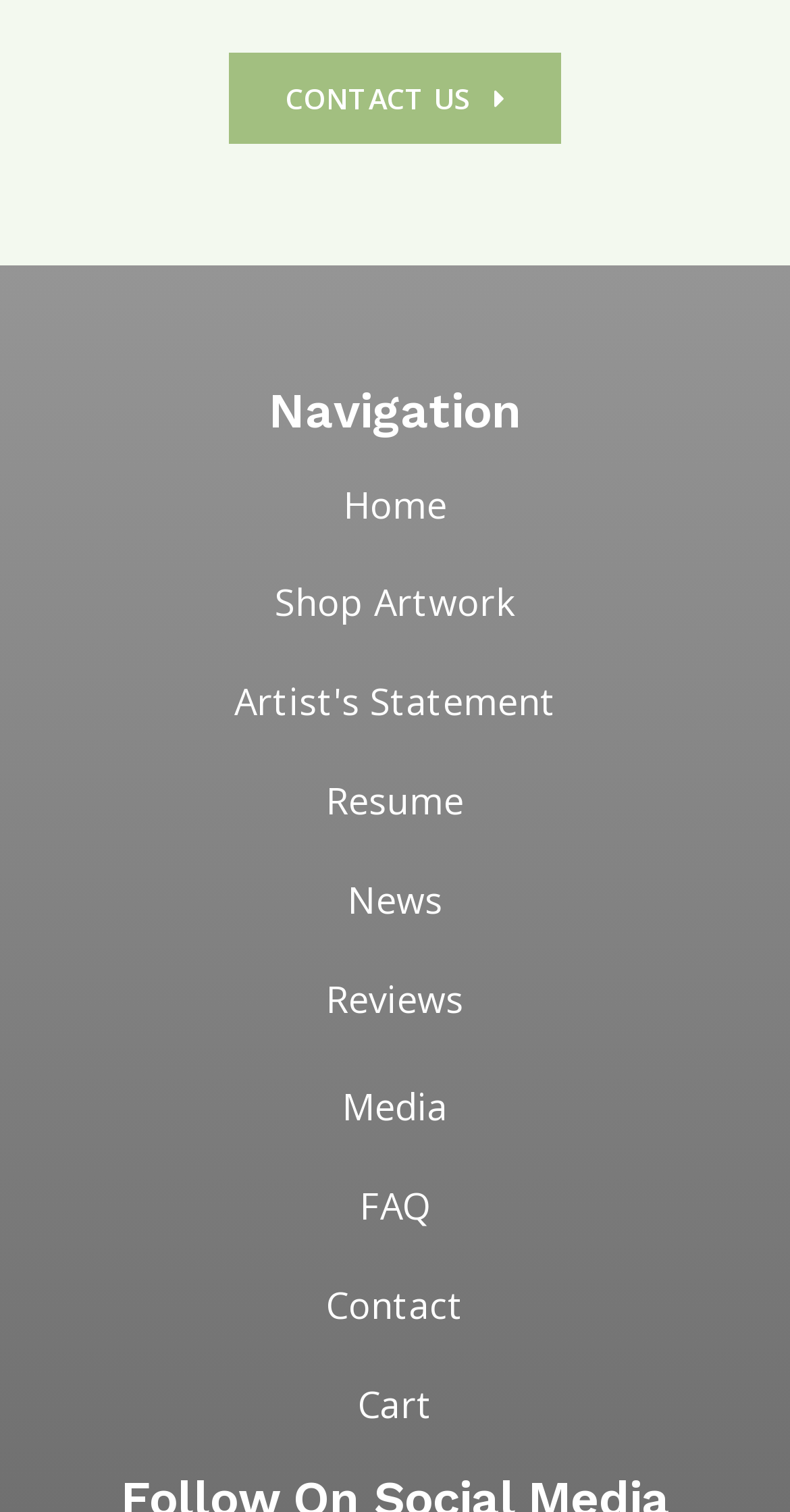Answer the question below in one word or phrase:
What is the first navigation item?

Home